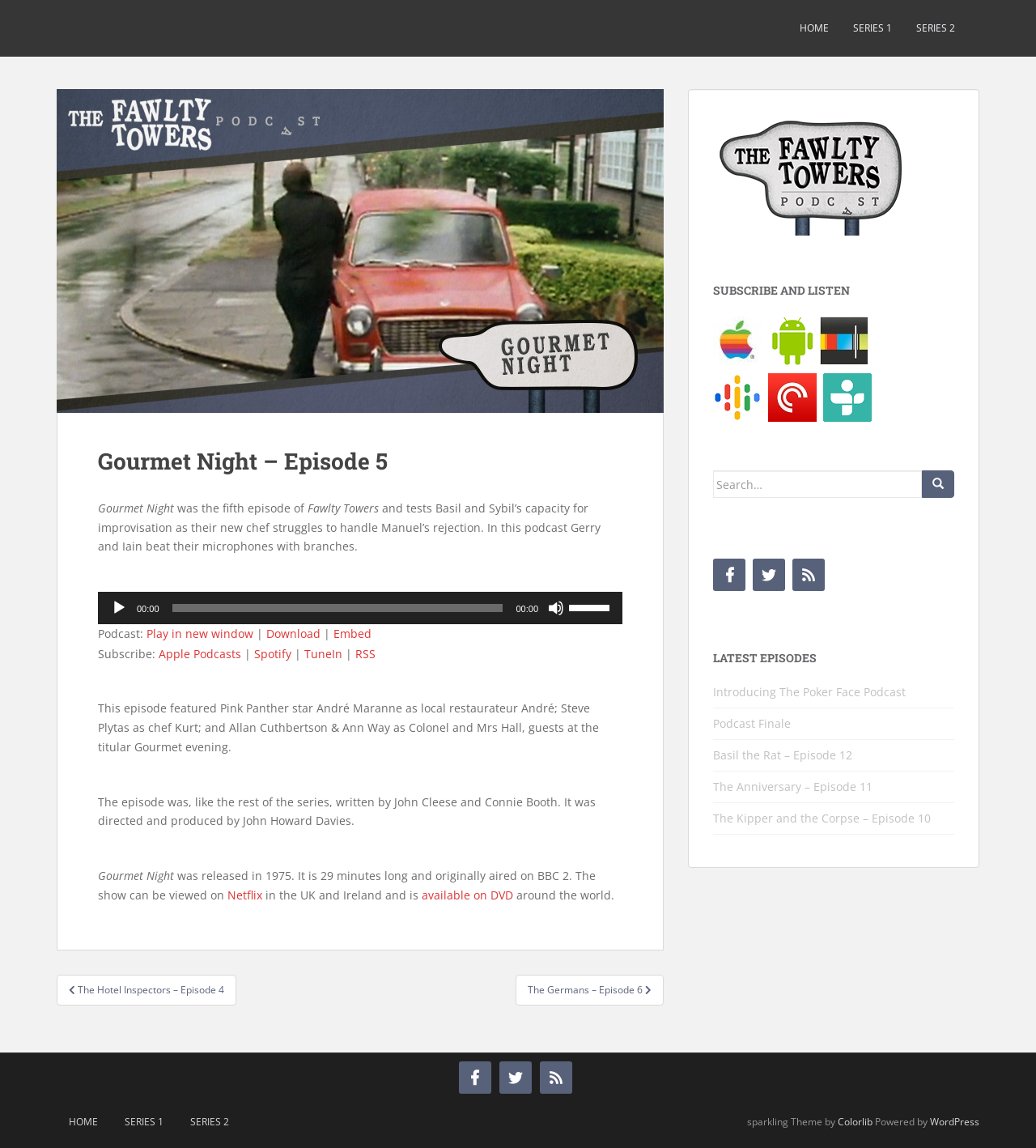Determine the bounding box for the HTML element described here: "Apple Podcasts". The coordinates should be given as [left, top, right, bottom] with each number being a float between 0 and 1.

[0.153, 0.563, 0.233, 0.576]